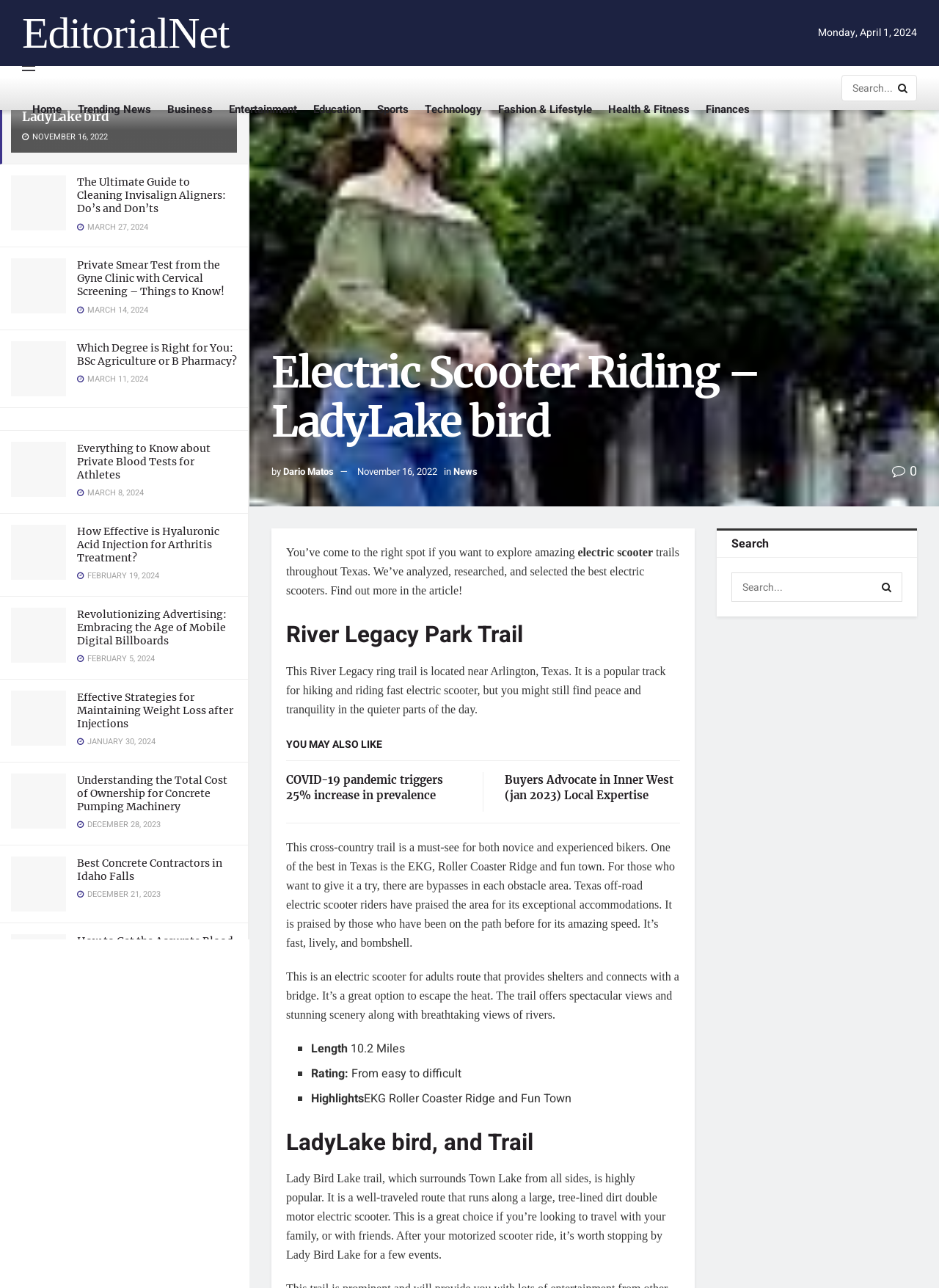Locate the primary heading on the webpage and return its text.

Electric Scooter Riding – LadyLake bird